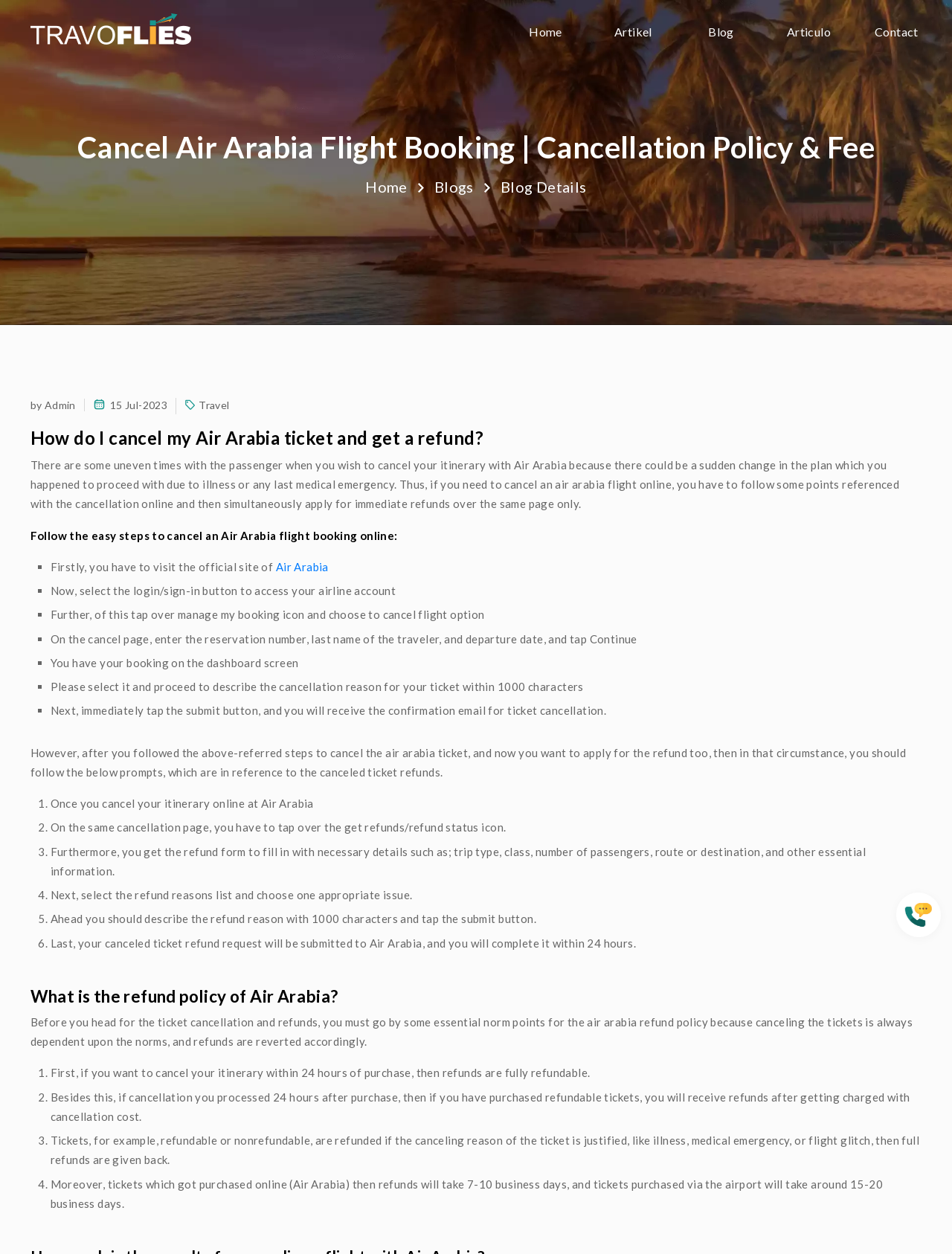Predict the bounding box coordinates for the UI element described as: "Home". The coordinates should be four float numbers between 0 and 1, presented as [left, top, right, bottom].

[0.546, 0.014, 0.6, 0.037]